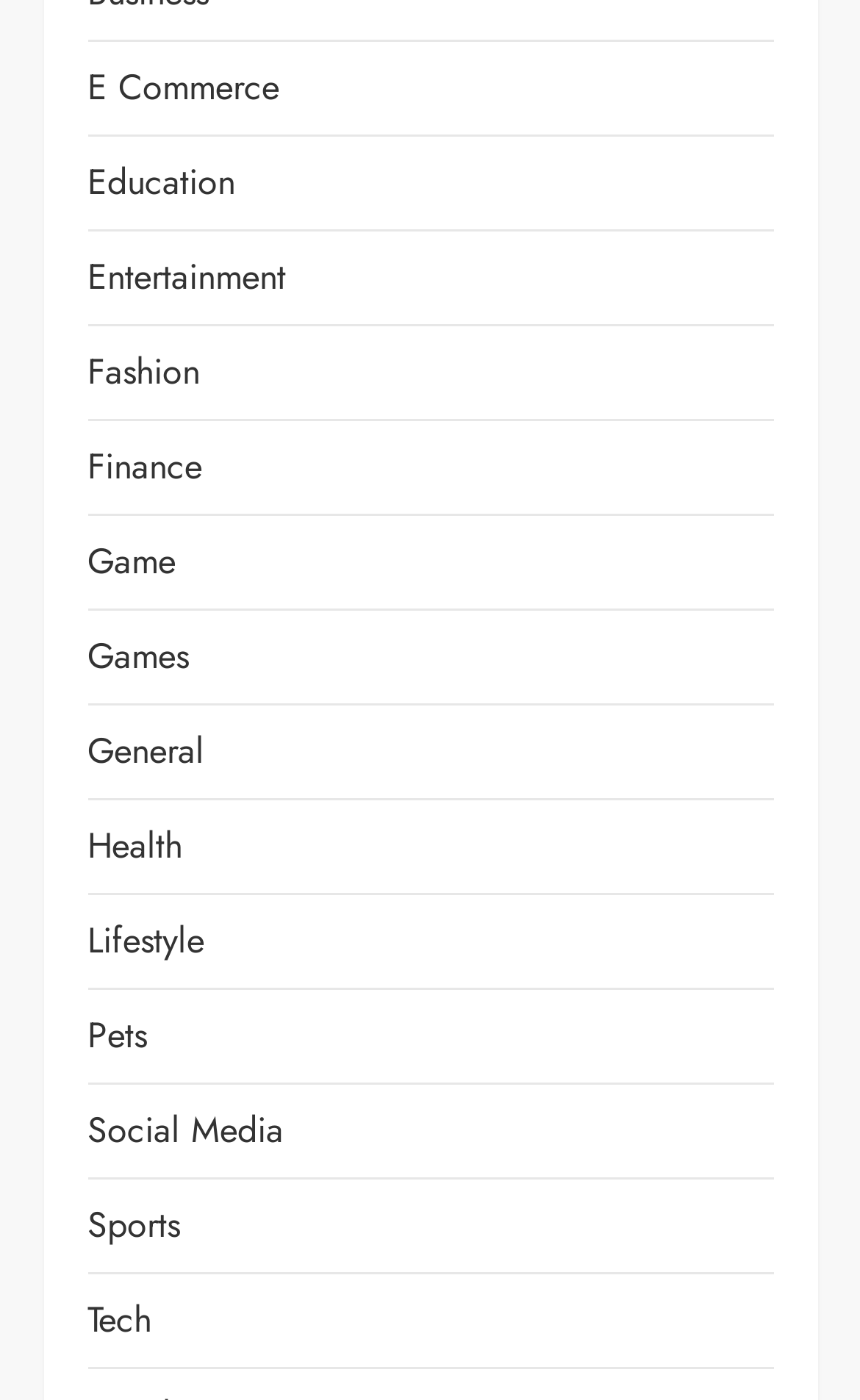Can you provide the bounding box coordinates for the element that should be clicked to implement the instruction: "Learn about Health"?

[0.101, 0.582, 0.212, 0.626]